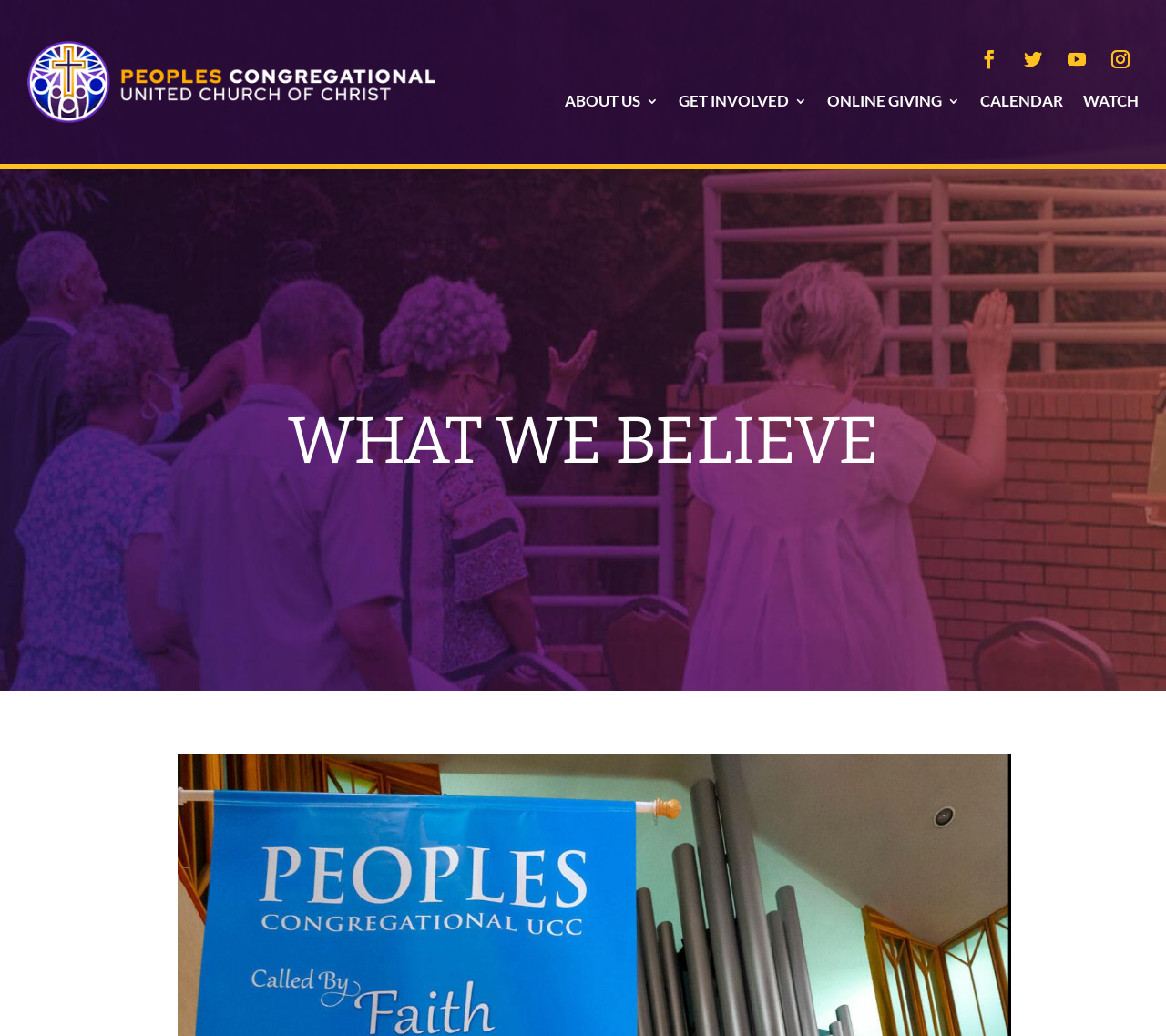What is the third main menu item?
Please give a detailed answer to the question using the information shown in the image.

I examined the links with text content and found that the third main menu item is 'GET INVOLVED 3', which is located between 'ABOUT US 3' and 'ONLINE GIVING 3'.